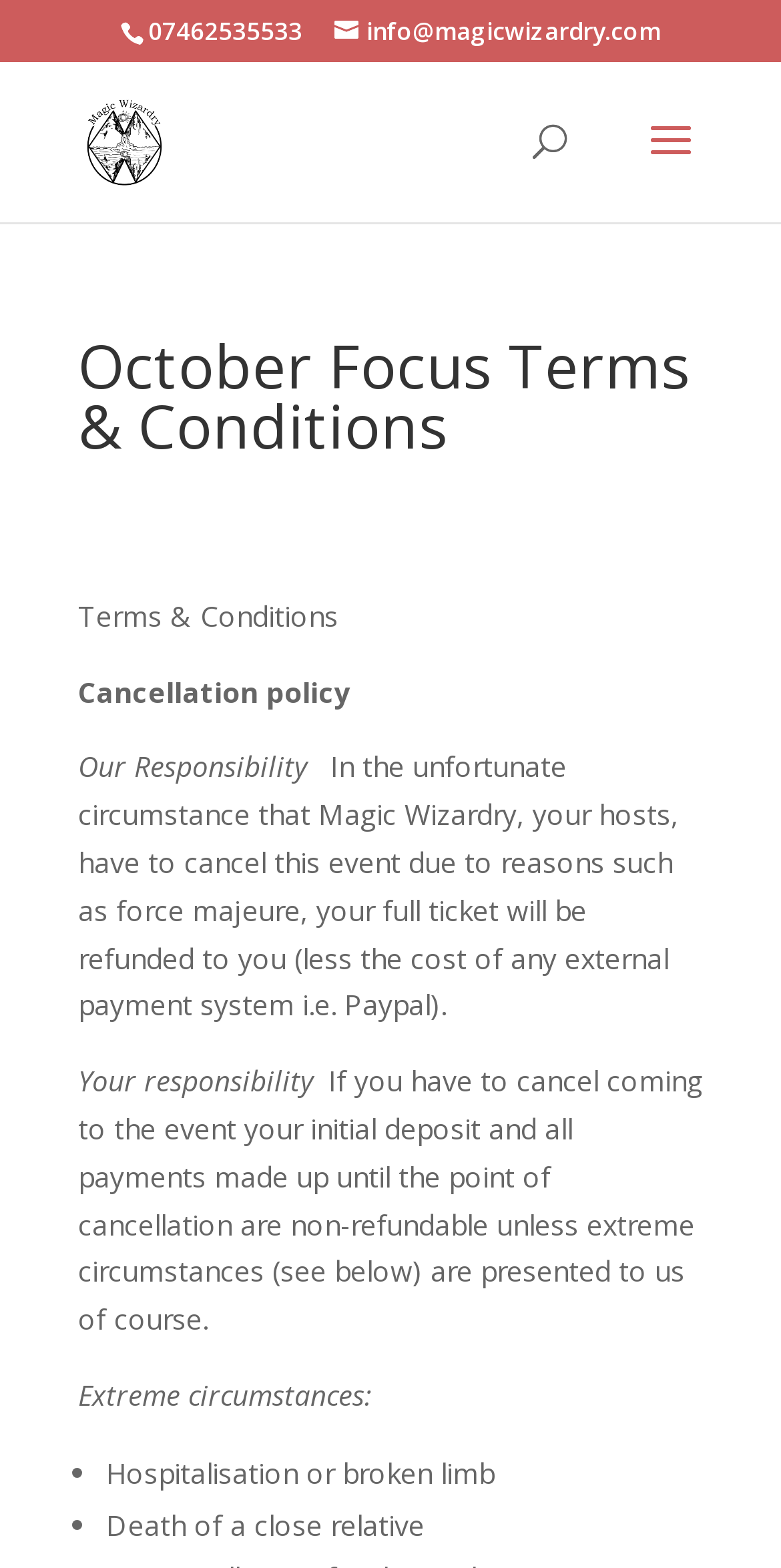Answer in one word or a short phrase: 
What is the phone number to contact Magic Wizardry?

07462535533